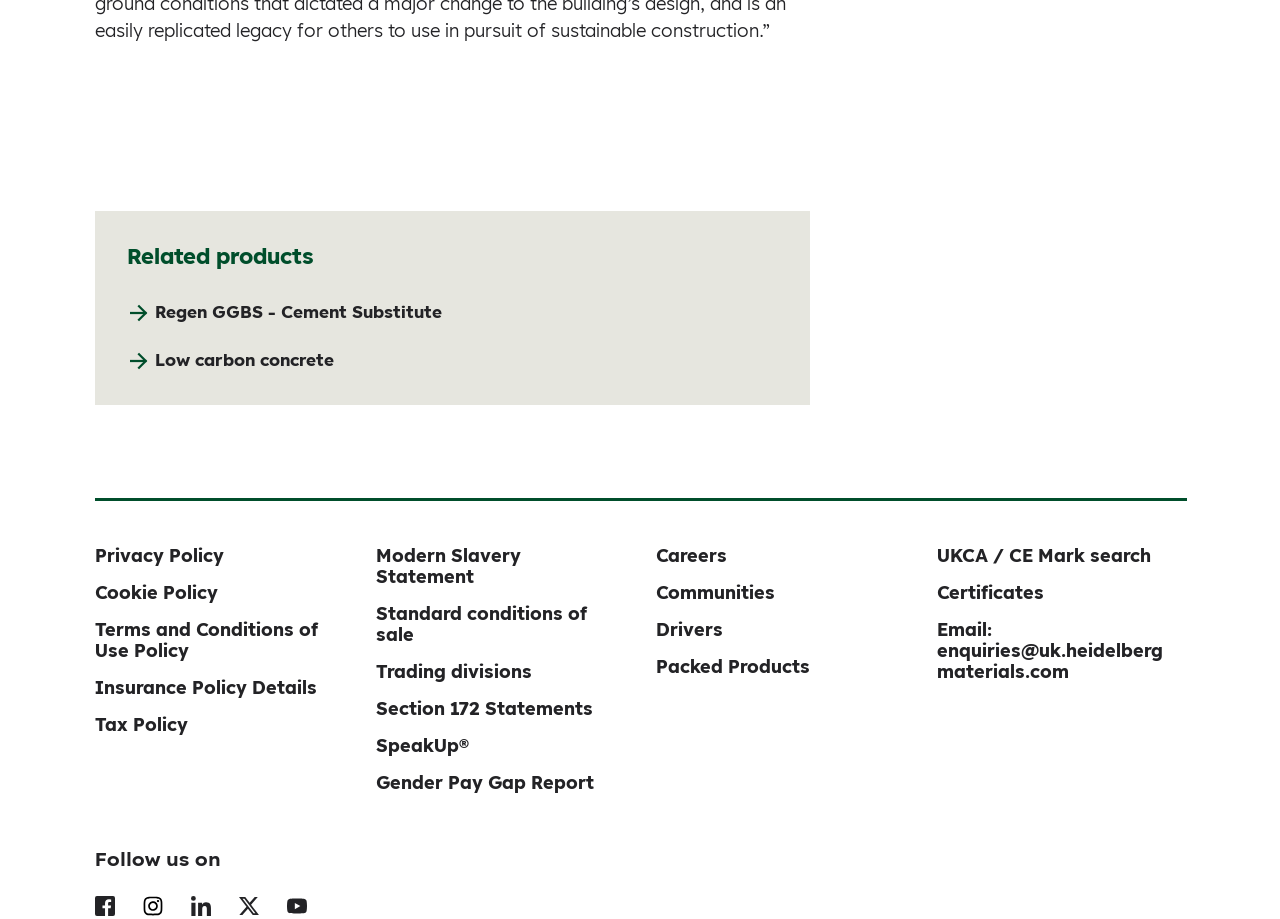Provide a brief response to the question below using one word or phrase:
What is the orientation of the separator?

horizontal